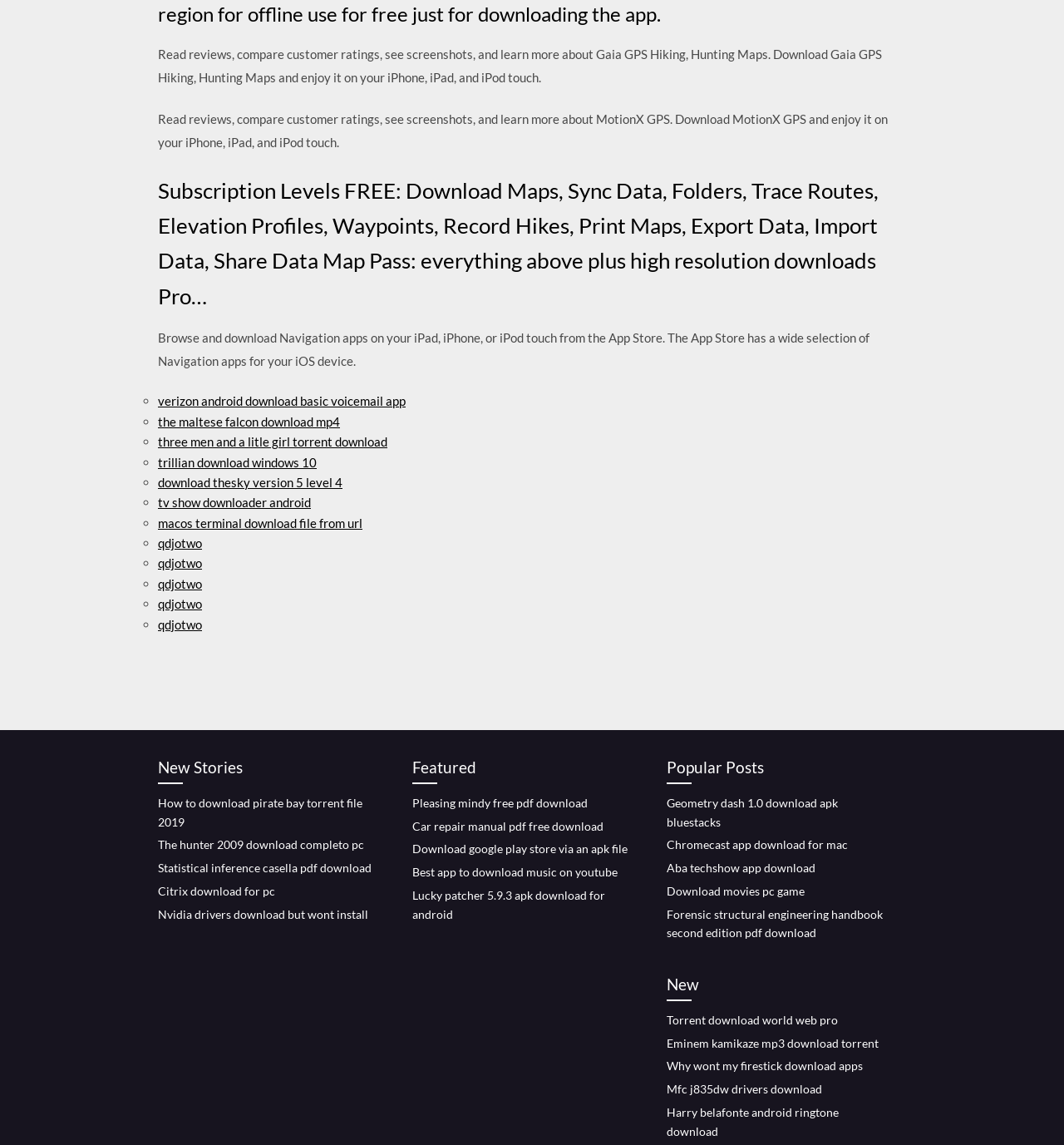What is the purpose of the list with bullet points?
Respond to the question with a single word or phrase according to the image.

To provide download links